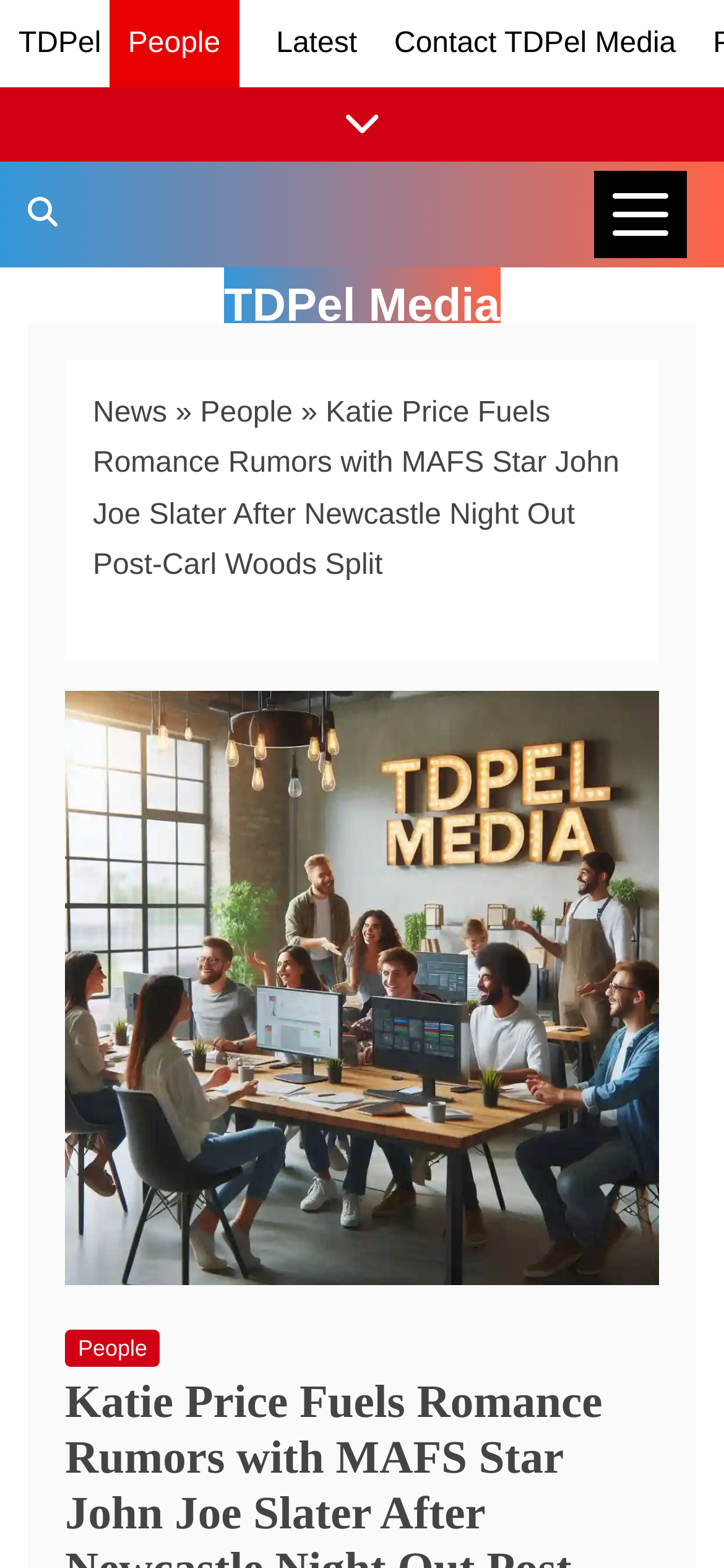Provide the bounding box coordinates of the HTML element this sentence describes: "aria-label="News Categories"". The bounding box coordinates consist of four float numbers between 0 and 1, i.e., [left, top, right, bottom].

[0.821, 0.109, 0.949, 0.165]